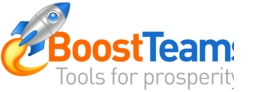Write a descriptive caption for the image, covering all notable aspects.

The image features the logo of "BoostTeams," an organization that emphasizes tools aimed at fostering prosperity. The design showcases a vibrant color scheme, prominently displaying the name "BoostTeams" in a bold, modern typeface. Accompanying the text is a stylized rocket icon in shades of gray and blue, symbolizing growth, speed, and innovation. Below the logo, the tagline "Tools for prosperity" reinforces the mission of the organization, suggesting a focus on resources that empower success and advancement for businesses or individuals. The overall aesthetic conveys a sense of dynamism and forward-thinking, appealing to those seeking effective solutions for growth.